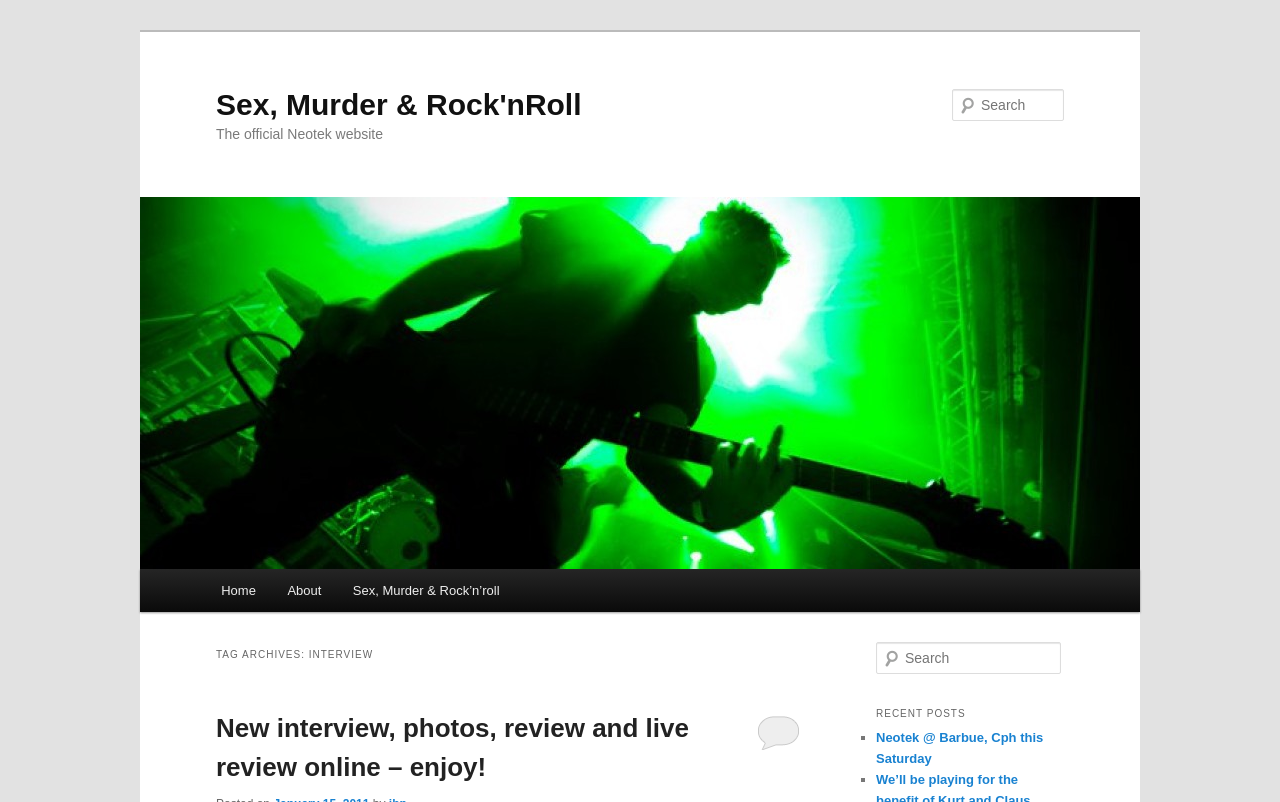Locate the bounding box coordinates of the element that should be clicked to execute the following instruction: "Search for a specific tag".

[0.831, 0.115, 0.868, 0.136]